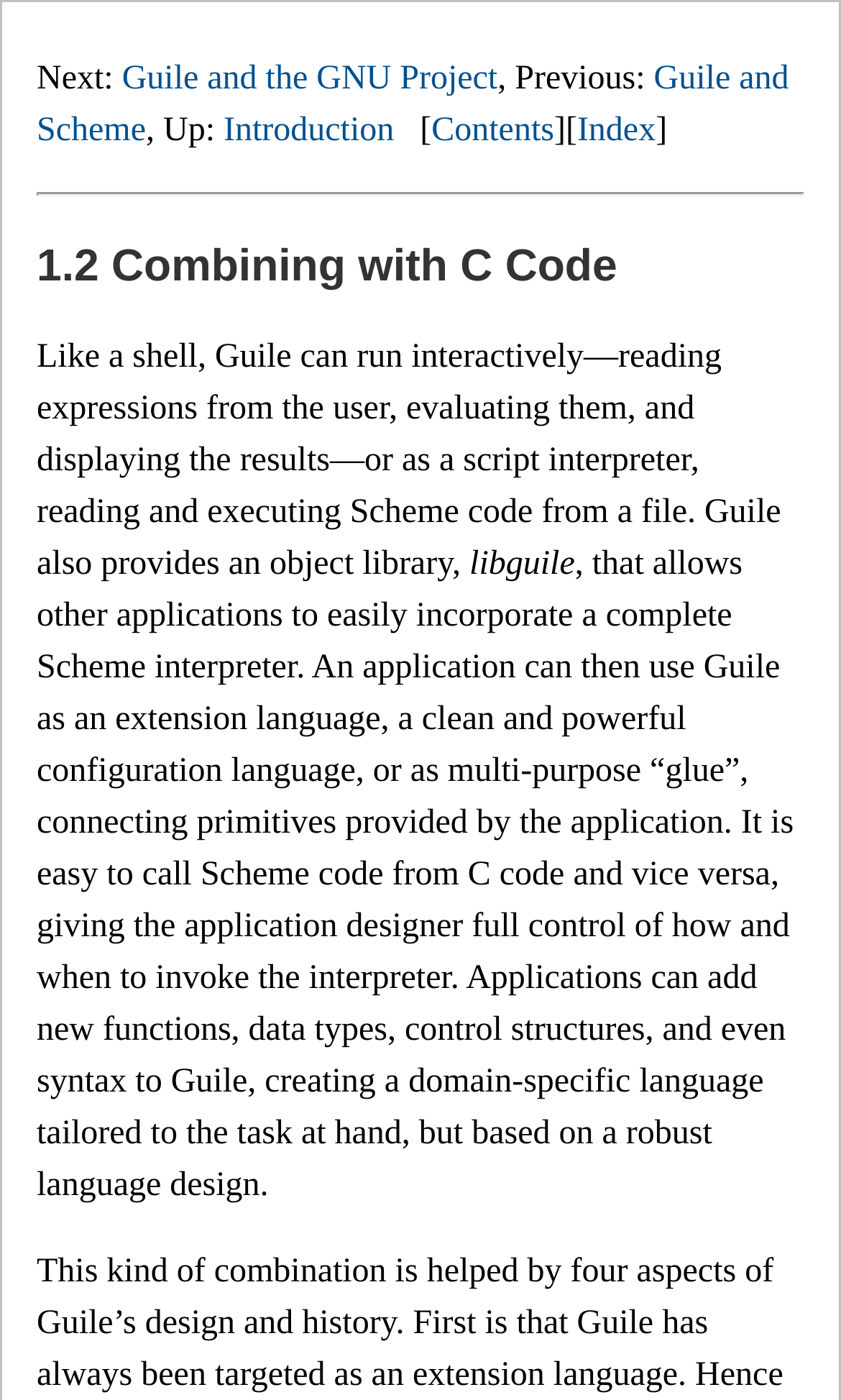What is the benefit of using Guile?
Provide a detailed answer to the question, using the image to inform your response.

I found the answer by reading the paragraph that explains how applications can use Guile, which mentions that it gives the application designer full control of how and when to invoke the interpreter.